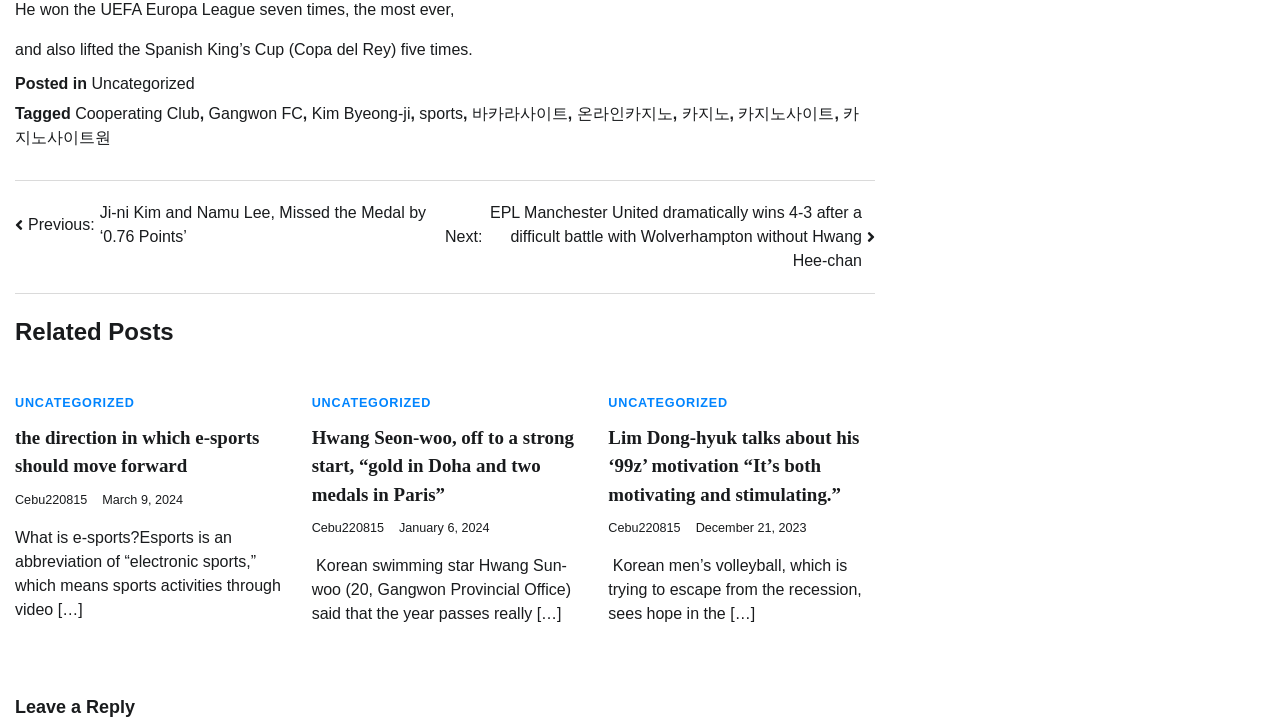Calculate the bounding box coordinates for the UI element based on the following description: "Cooperating Club". Ensure the coordinates are four float numbers between 0 and 1, i.e., [left, top, right, bottom].

[0.059, 0.147, 0.156, 0.171]